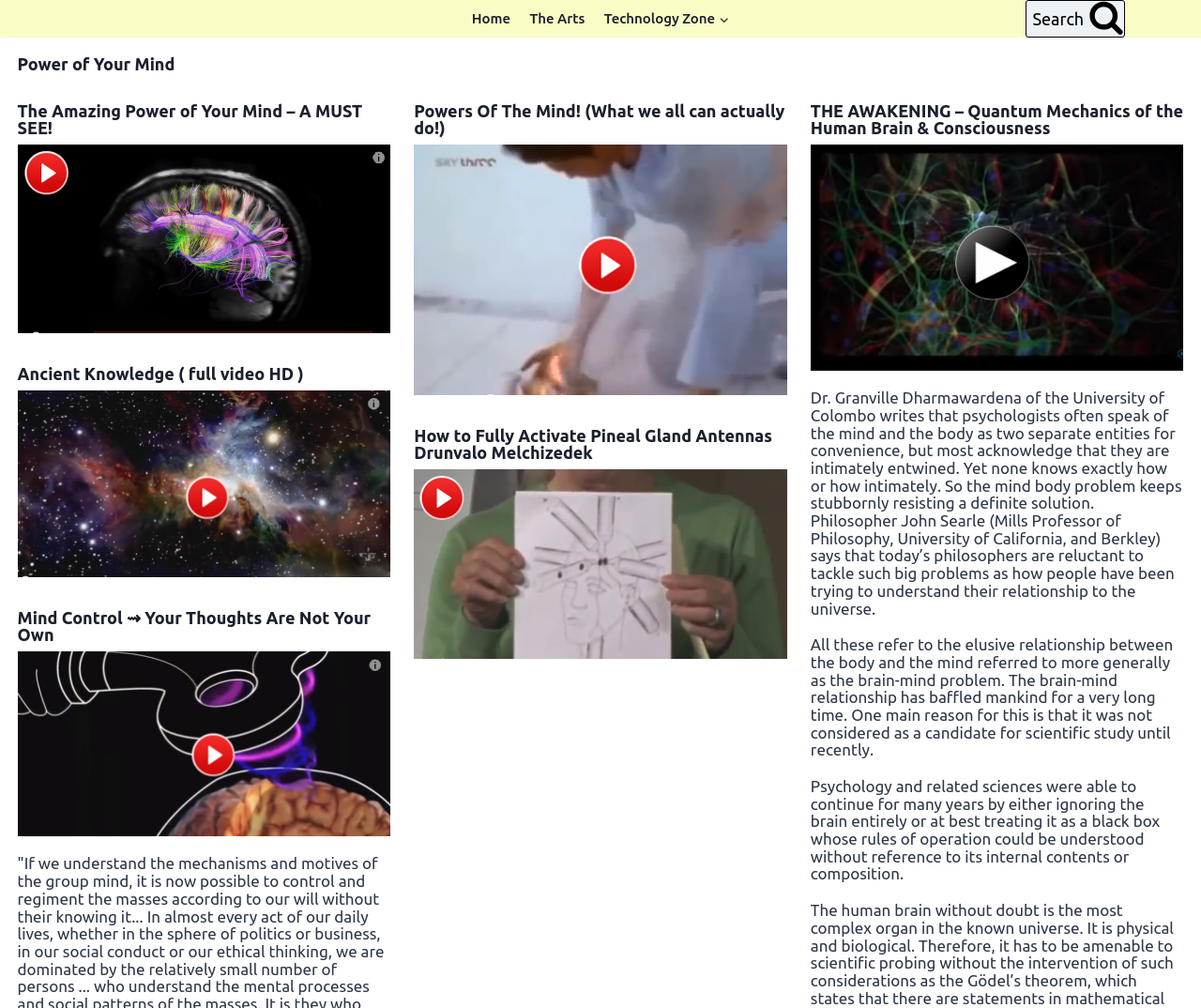Determine the bounding box coordinates of the UI element that matches the following description: "The Arts". The coordinates should be four float numbers between 0 and 1 in the format [left, top, right, bottom].

[0.433, 0.008, 0.495, 0.029]